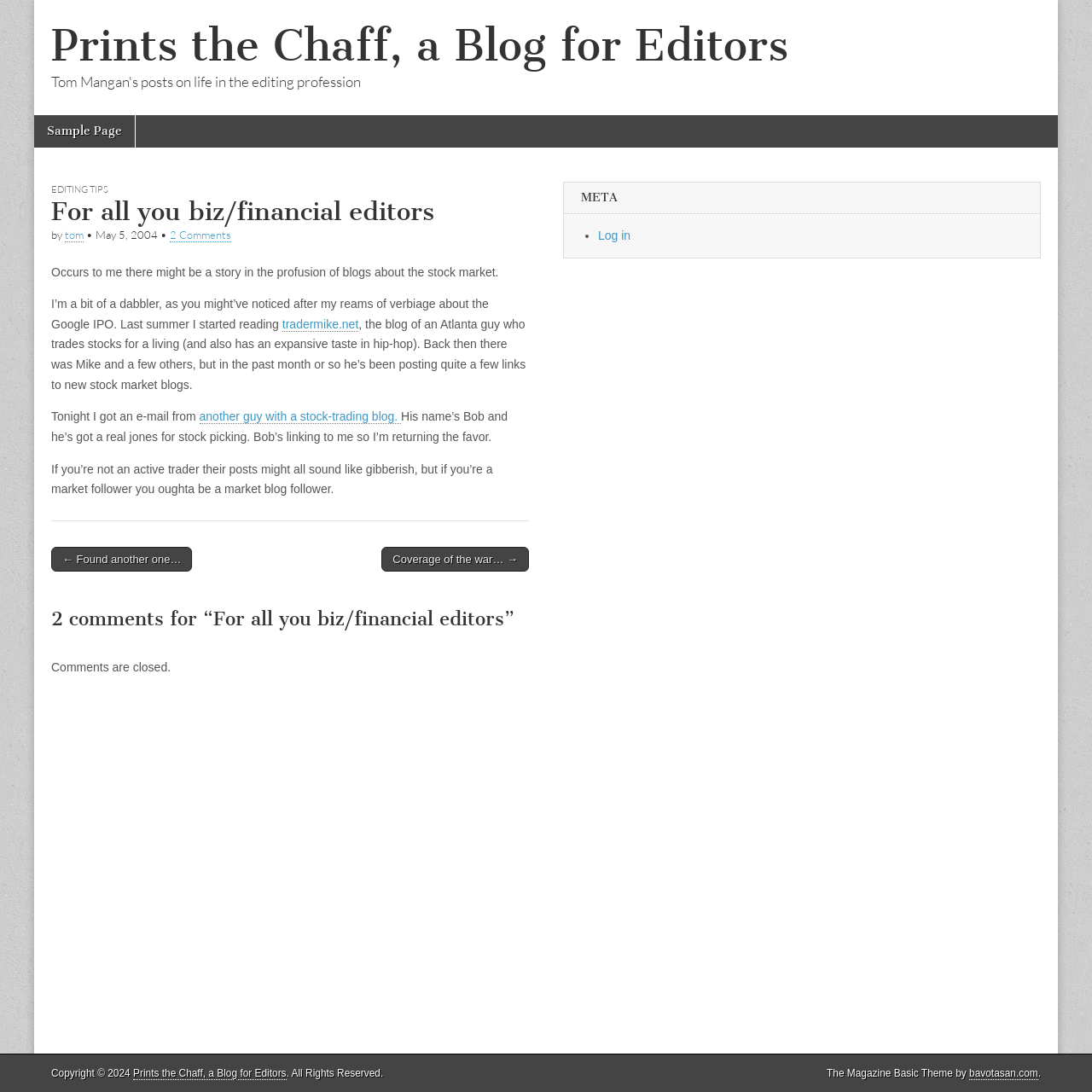Please identify the bounding box coordinates of the element I should click to complete this instruction: 'Search all products'. The coordinates should be given as four float numbers between 0 and 1, like this: [left, top, right, bottom].

None